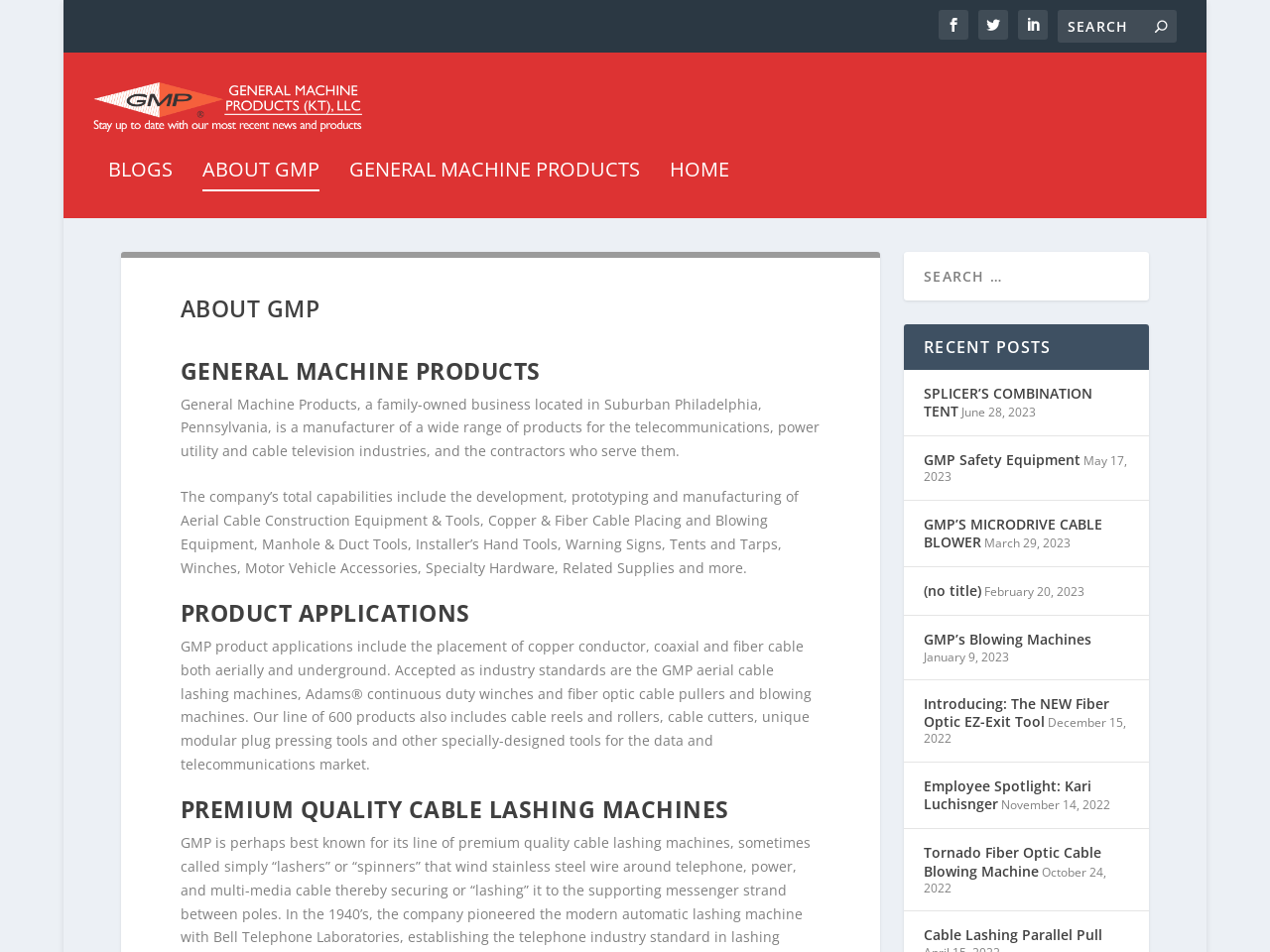Predict the bounding box coordinates of the area that should be clicked to accomplish the following instruction: "Search for something". The bounding box coordinates should consist of four float numbers between 0 and 1, i.e., [left, top, right, bottom].

[0.833, 0.01, 0.927, 0.045]